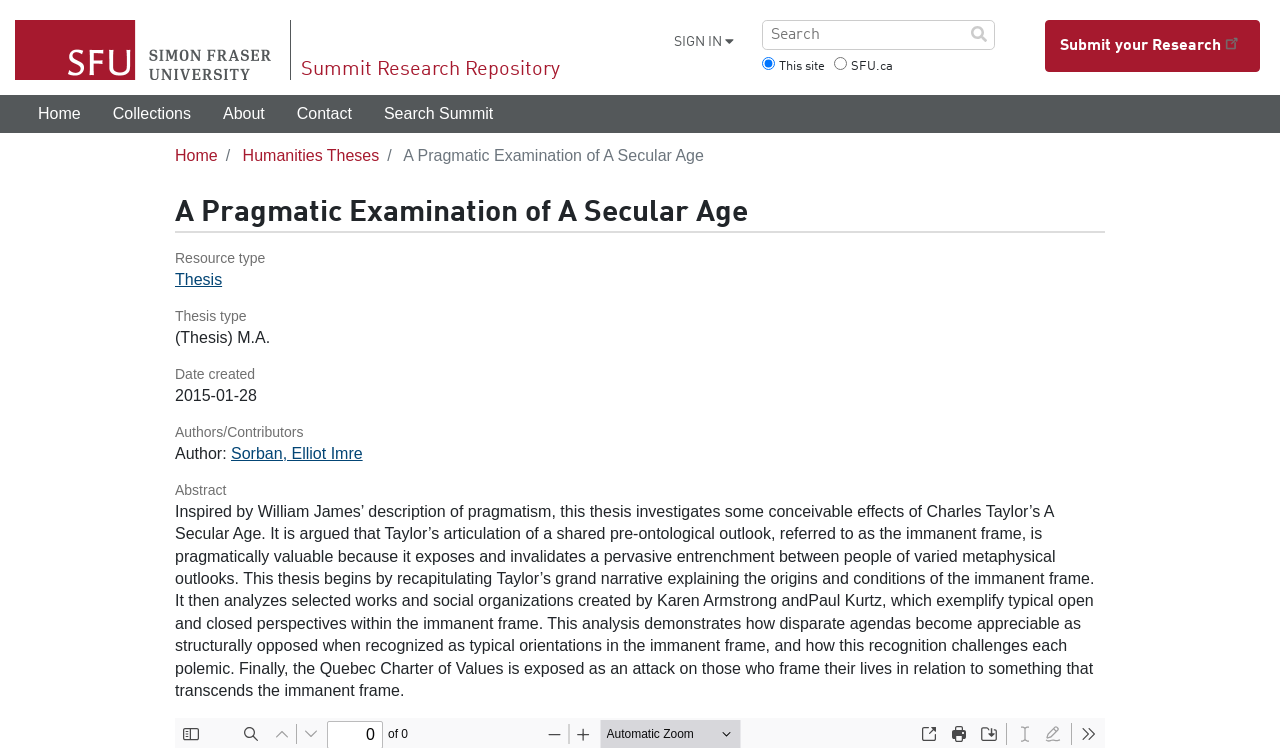Identify the bounding box coordinates of the specific part of the webpage to click to complete this instruction: "Search for something".

[0.595, 0.027, 0.777, 0.067]